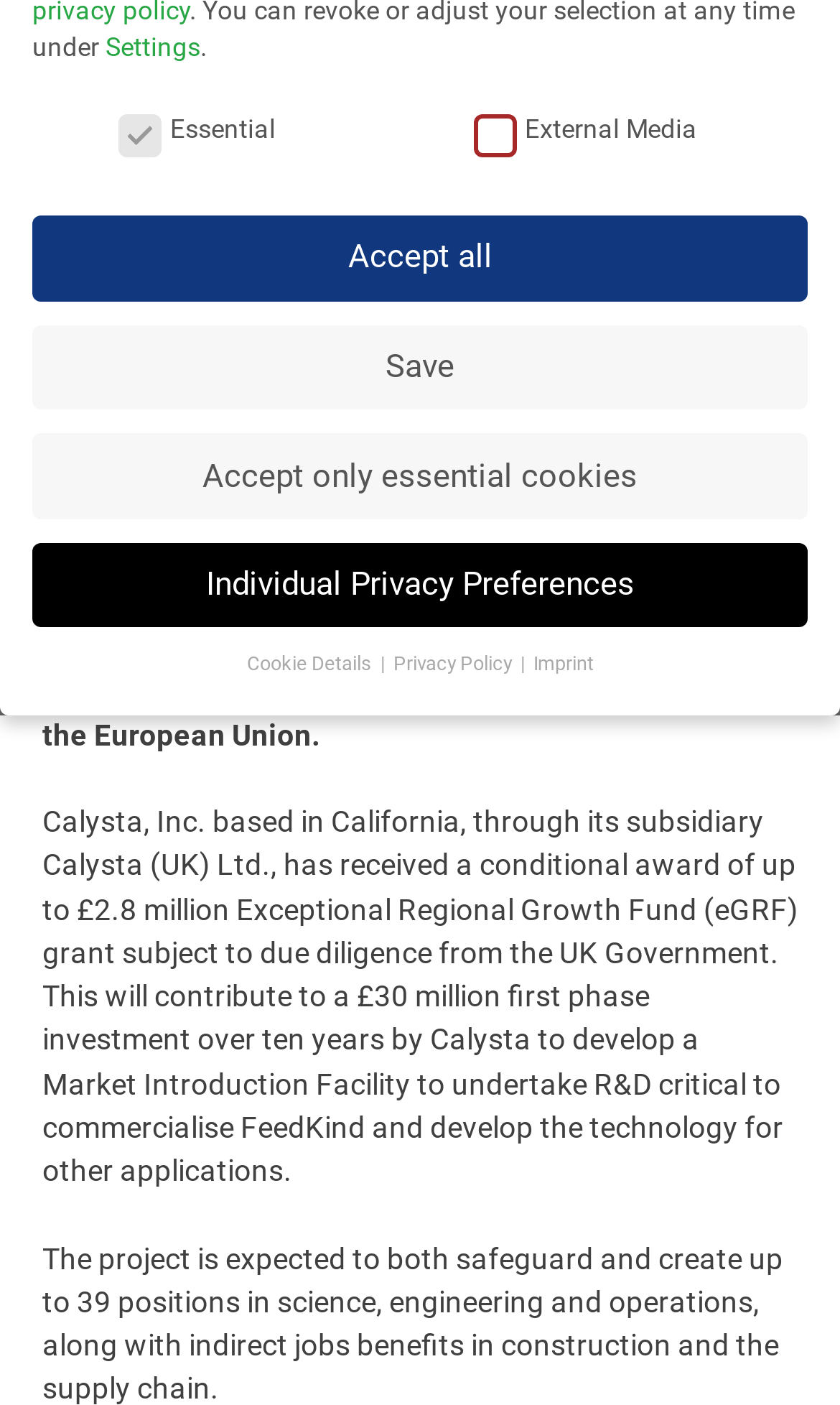Please determine the bounding box coordinates for the UI element described here. Use the format (top-left x, top-left y, bottom-right x, bottom-right y) with values bounded between 0 and 1: privacy policy

[0.038, 0.592, 0.226, 0.614]